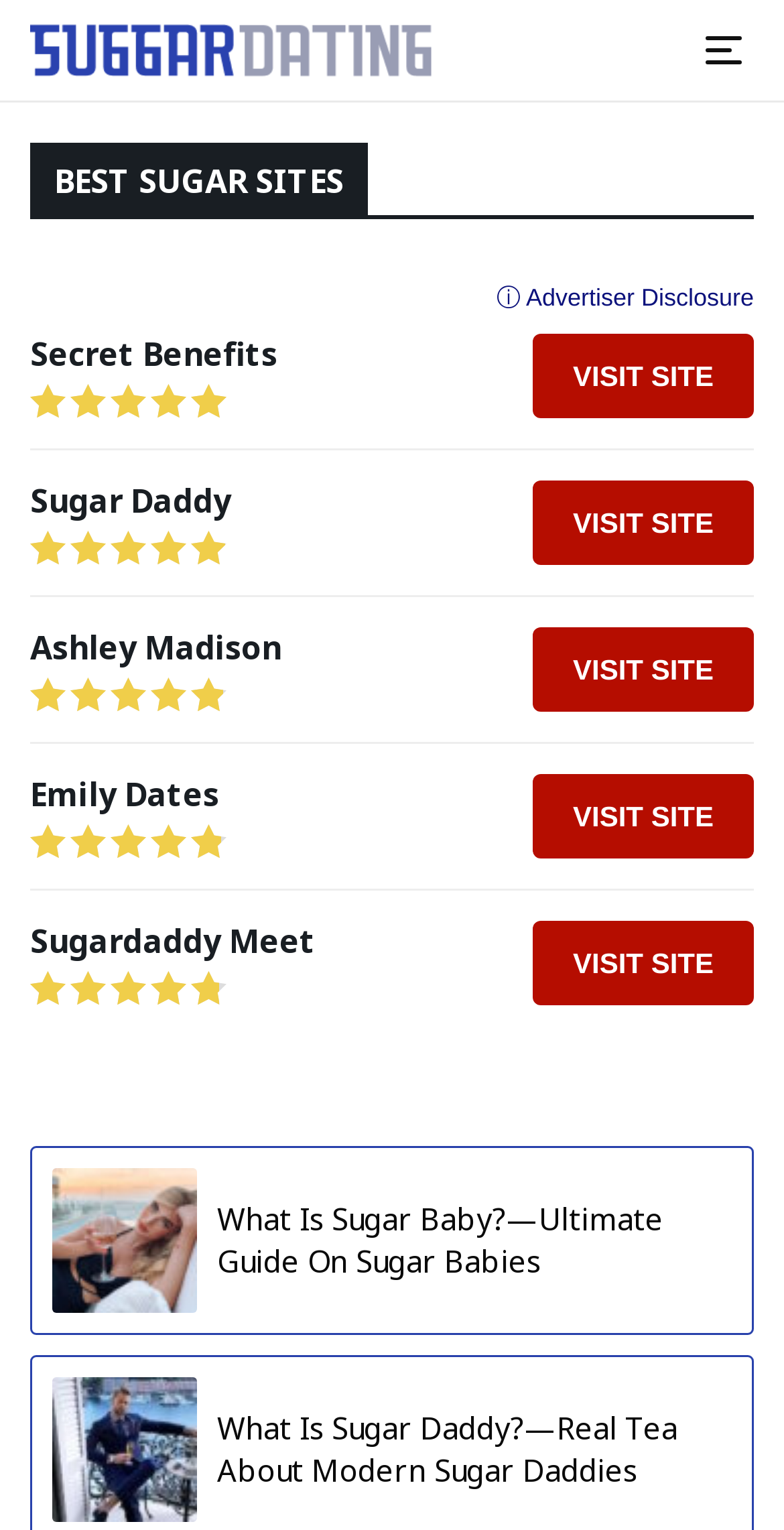Predict the bounding box for the UI component with the following description: "Visit Site".

[0.679, 0.314, 0.962, 0.369]